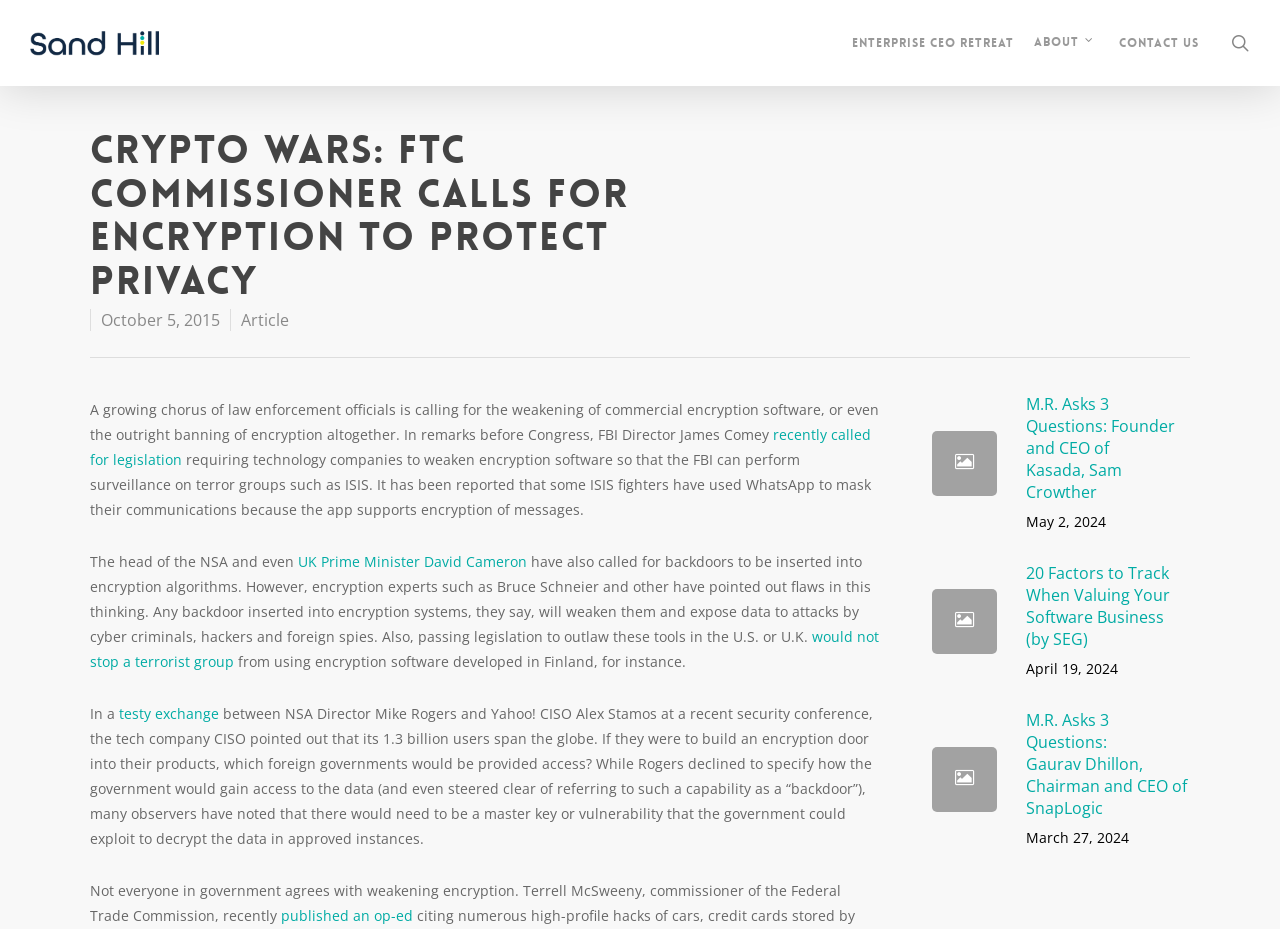Determine the bounding box coordinates of the area to click in order to meet this instruction: "Download the PDF file".

None